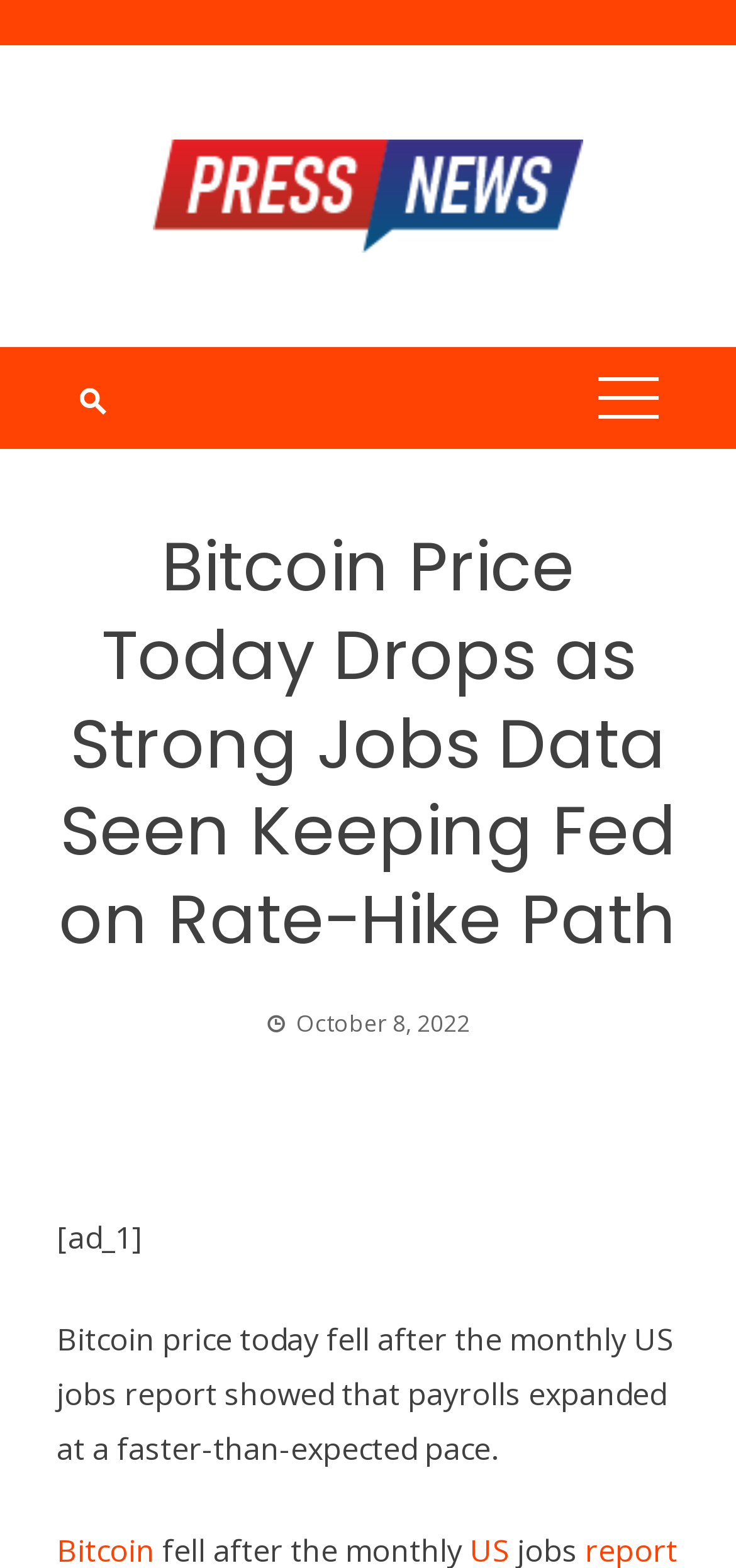What is the date of the US jobs report?
Refer to the image and give a detailed answer to the query.

I found the date by looking at the time element on the webpage, which contains the static text 'October 8, 2022'.